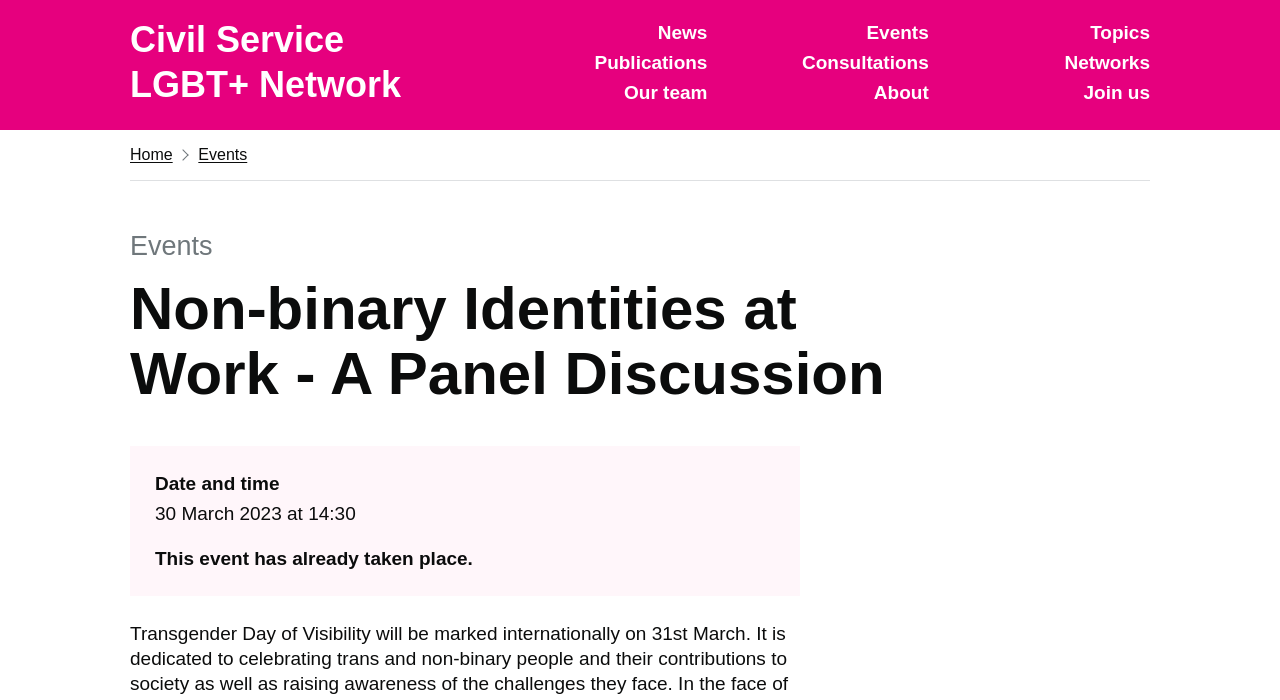Highlight the bounding box coordinates of the element you need to click to perform the following instruction: "visit home page."

[0.102, 0.209, 0.135, 0.233]